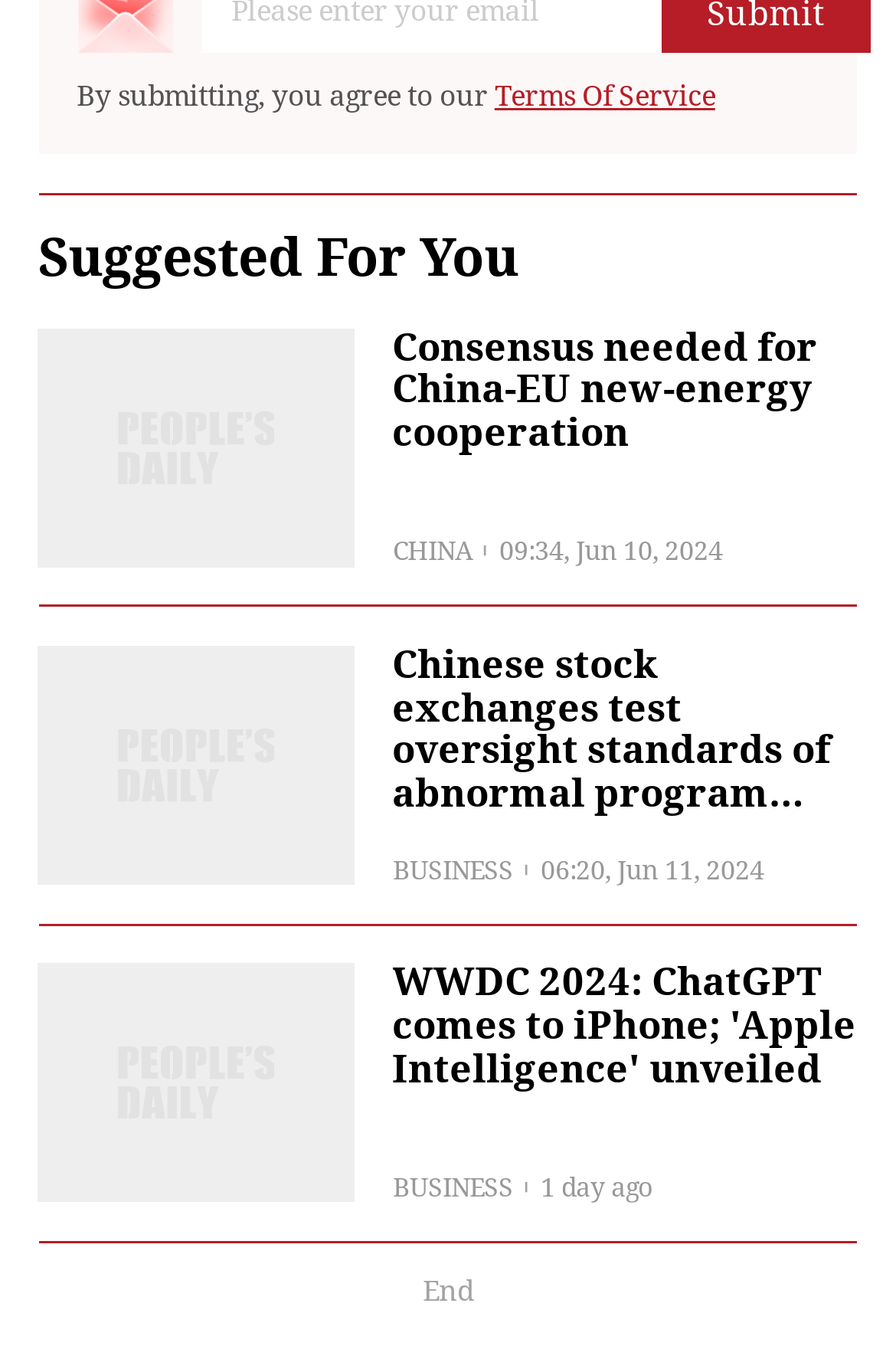Bounding box coordinates should be provided in the format (top-left x, top-left y, bottom-right x, bottom-right y) with all values between 0 and 1. Identify the bounding box for this UI element: Terms Of Service

[0.552, 0.056, 0.798, 0.082]